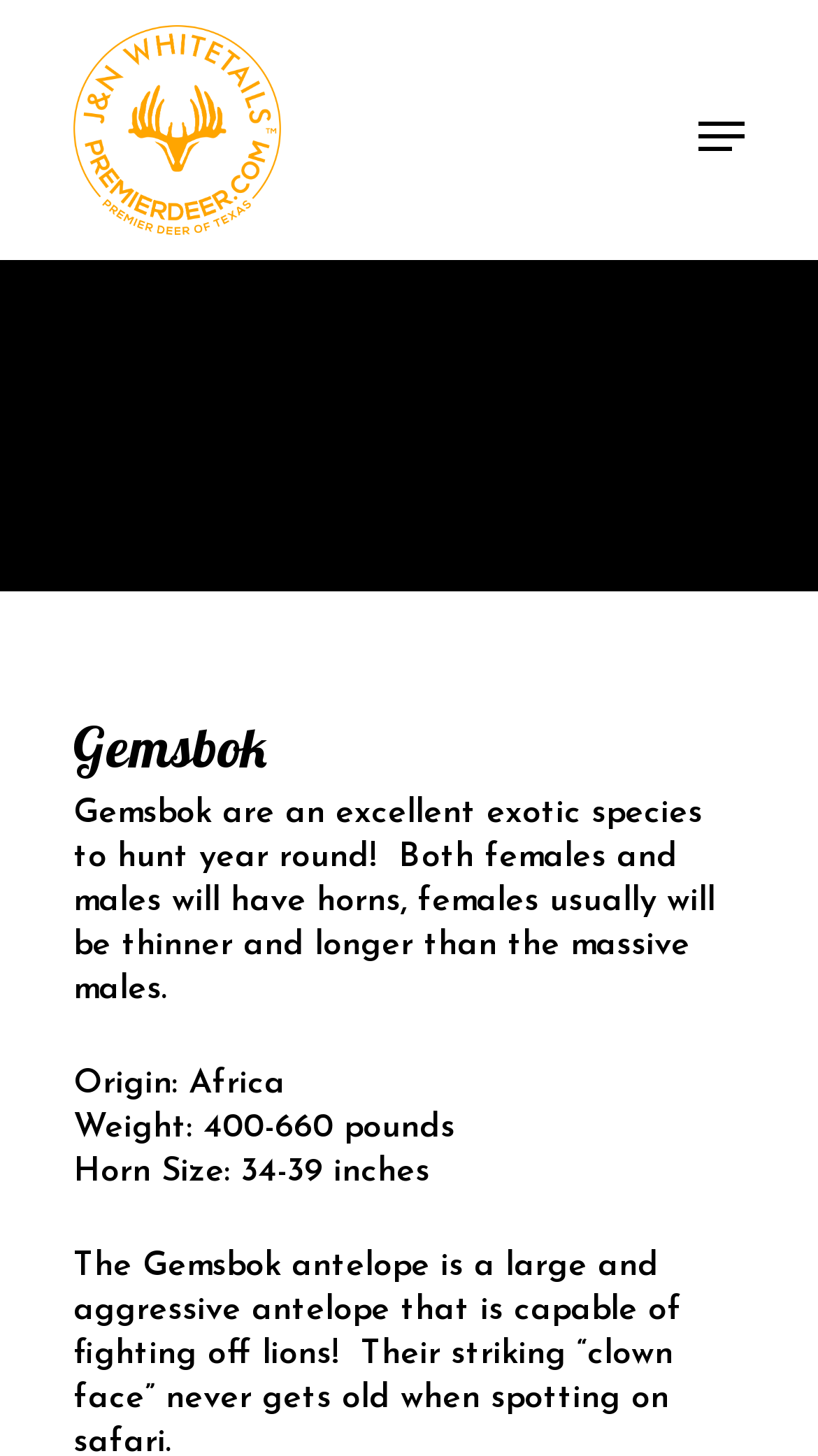Please identify the bounding box coordinates of the element I should click to complete this instruction: 'Visit Josh Jones' page'. The coordinates should be given as four float numbers between 0 and 1, like this: [left, top, right, bottom].

[0.09, 0.017, 0.343, 0.161]